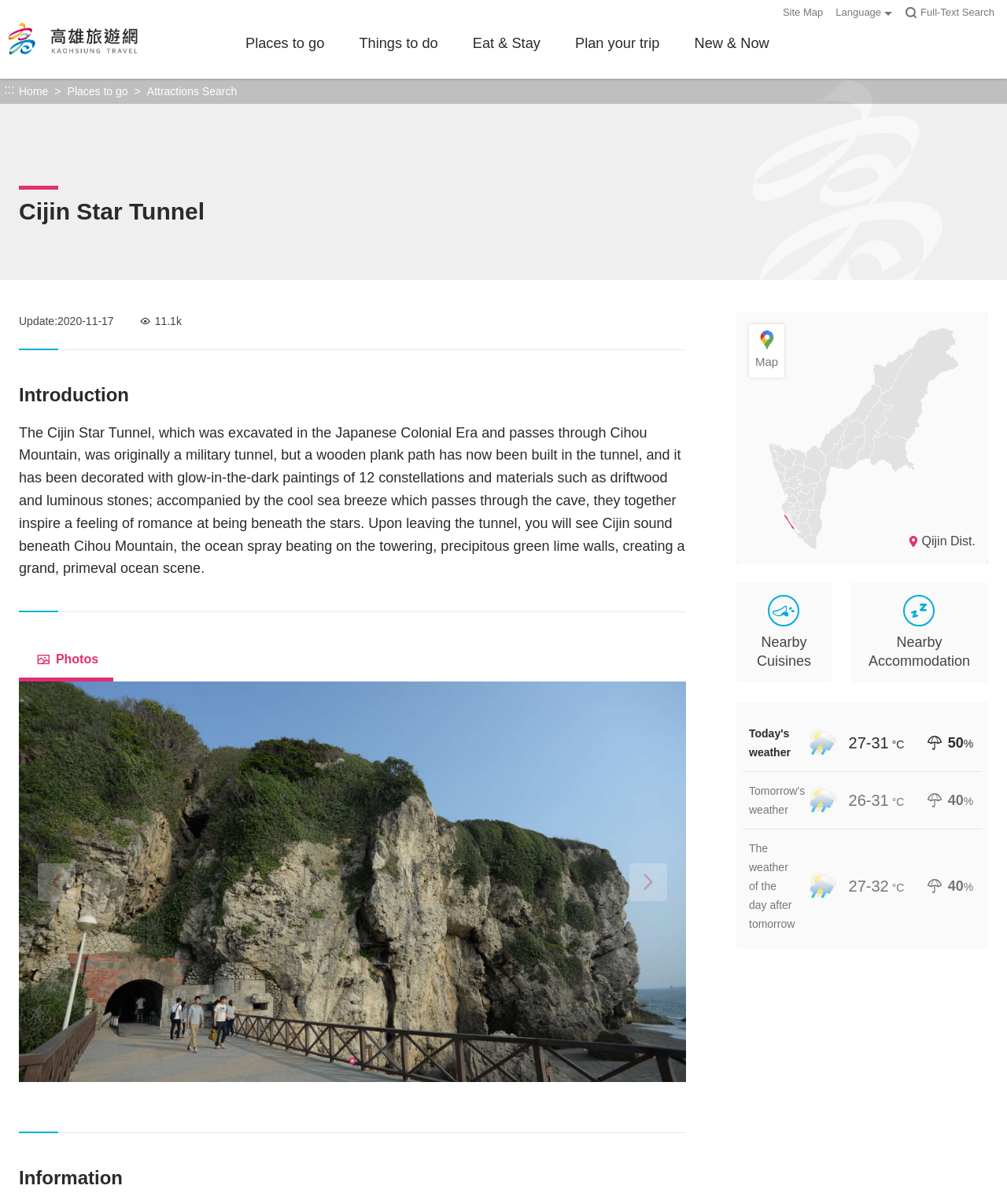Locate the headline of the webpage and generate its content.

Kaohsiung Travel website